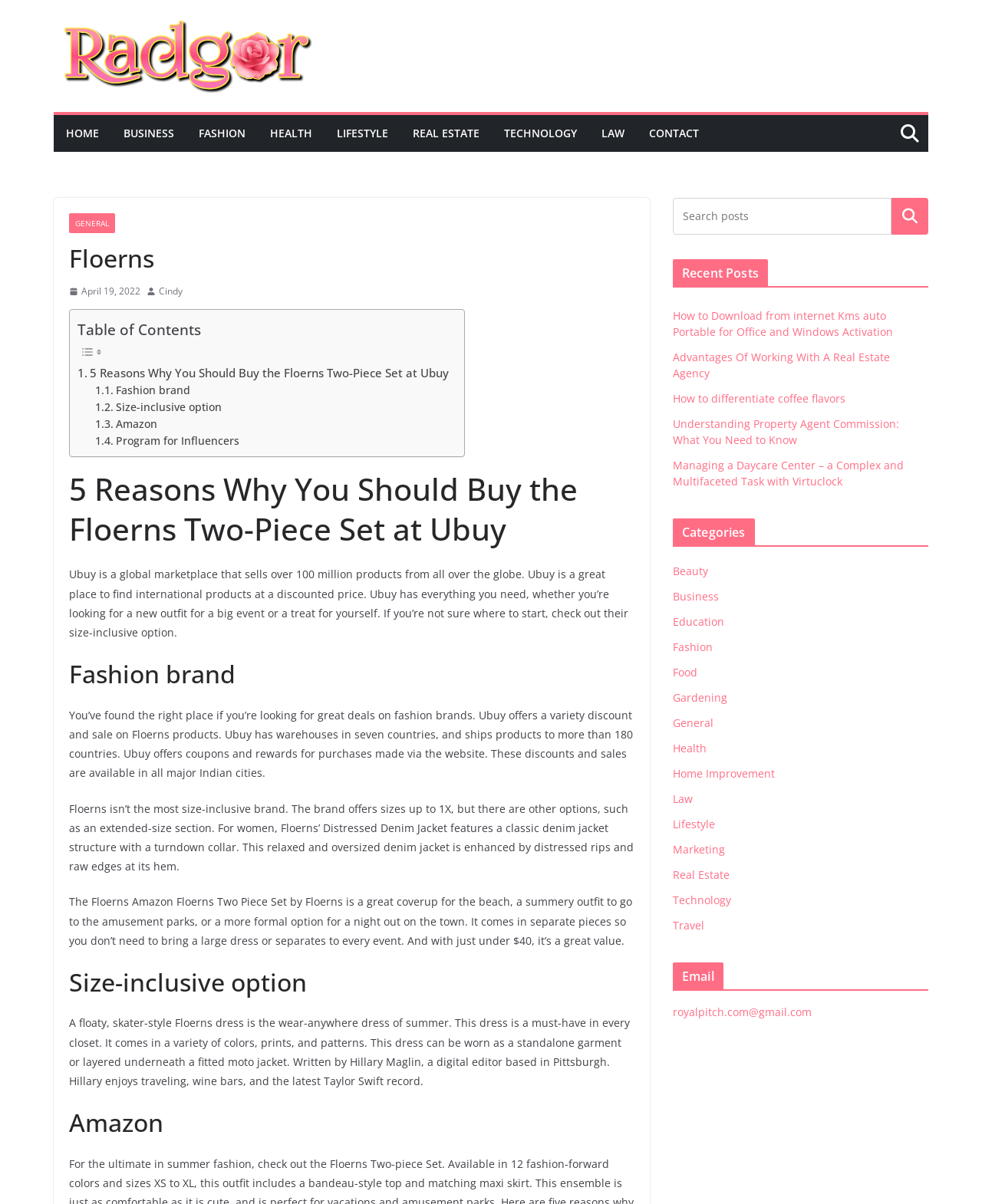Provide a brief response in the form of a single word or phrase:
How many categories are listed on this webpage?

19